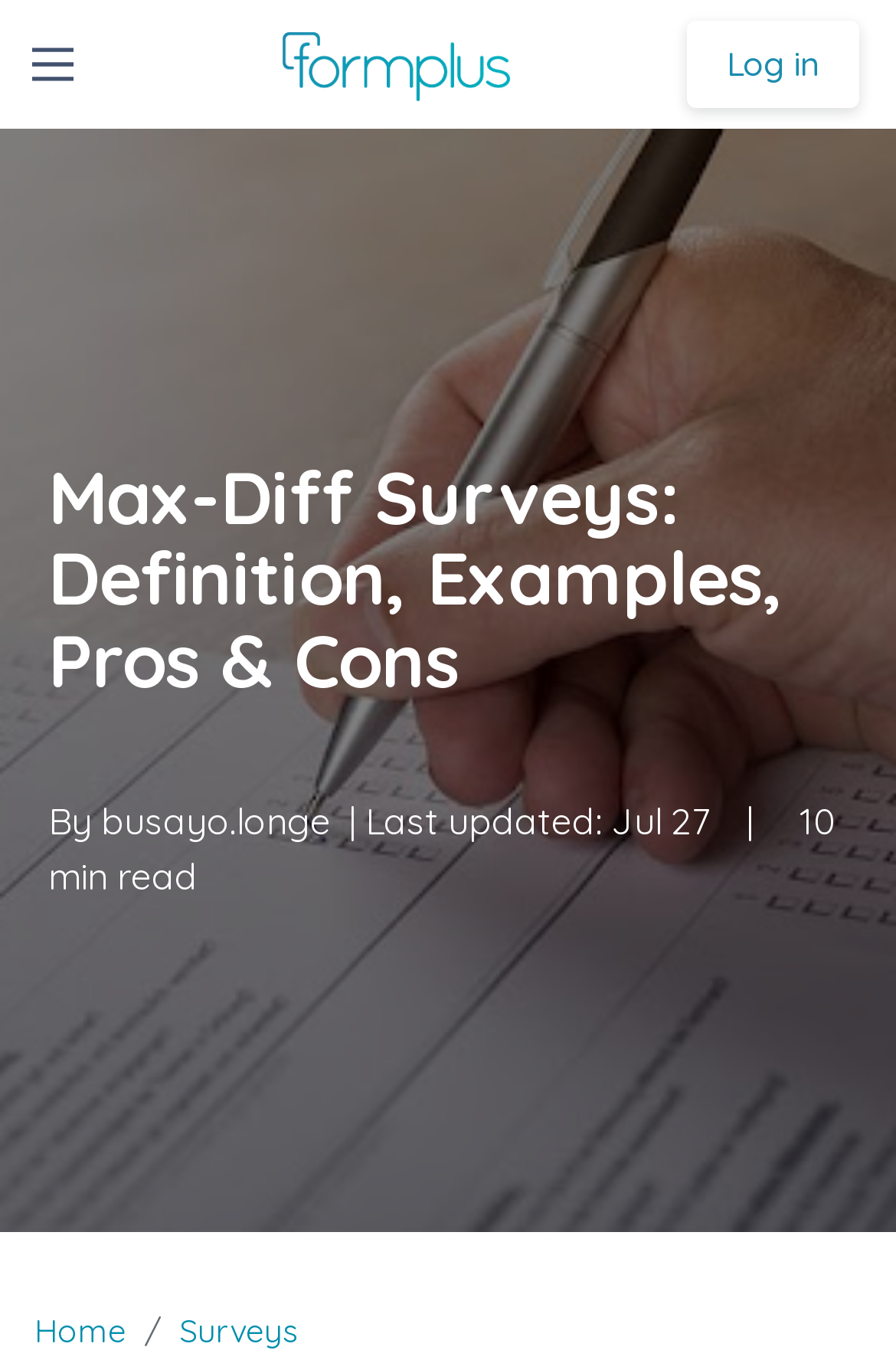Based on what you see in the screenshot, provide a thorough answer to this question: Is the navigation menu expanded?

I found the navigation menu's expansion state by looking at the button element with the text 'Toggle navigation' which has an 'expanded' property set to False.